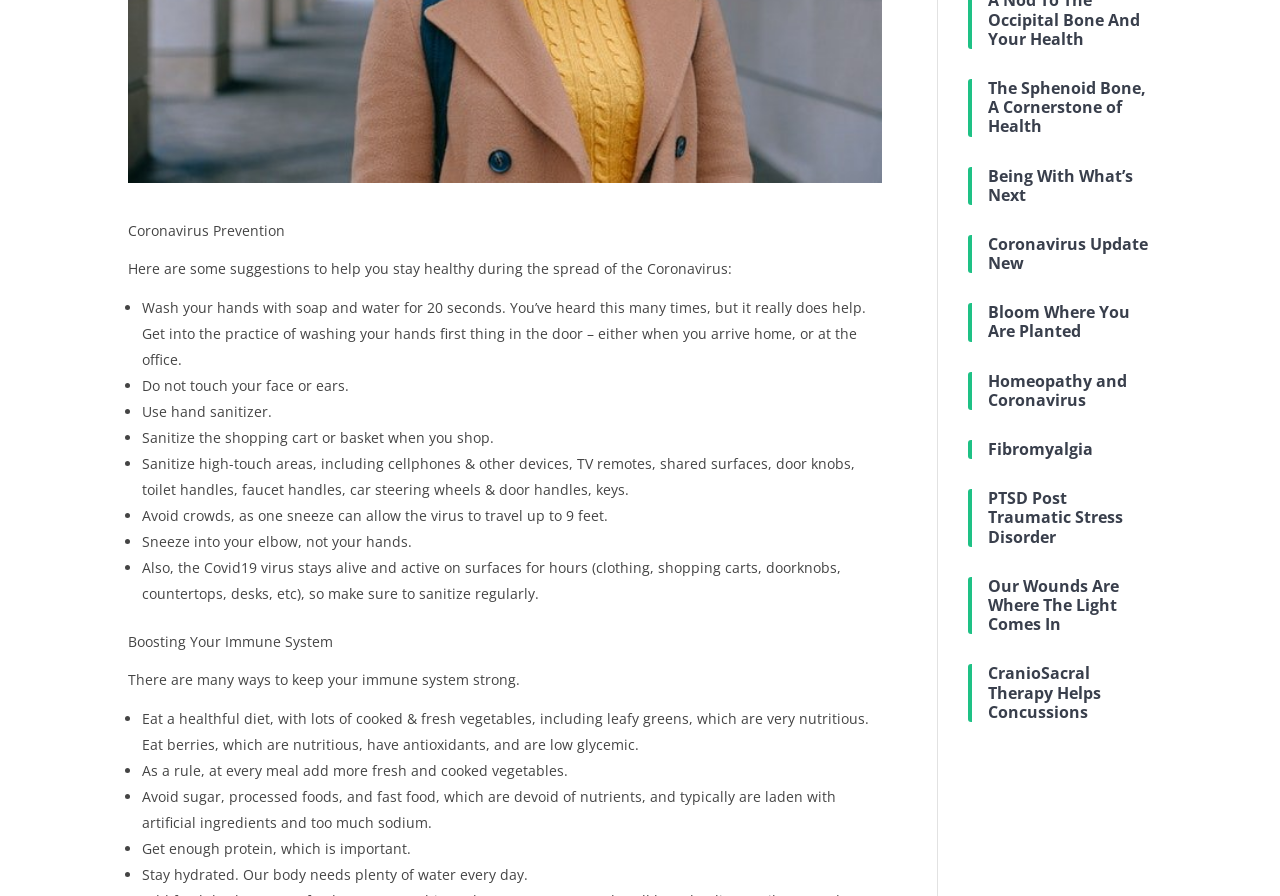Provide the bounding box coordinates for the UI element that is described as: "Bloom Where You Are Planted".

[0.772, 0.338, 0.9, 0.381]